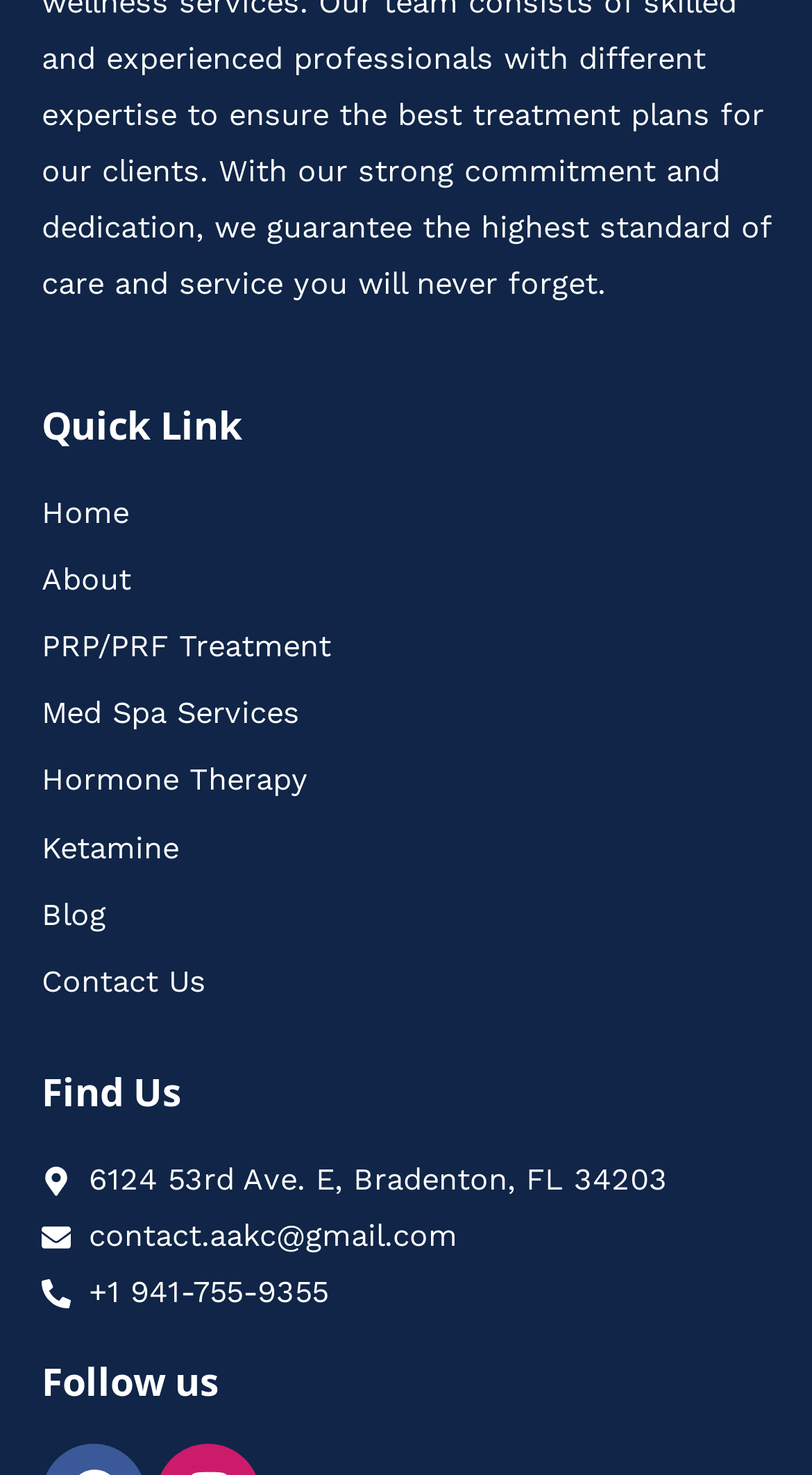Use a single word or phrase to answer the question:
How many headings are there on the webpage?

3